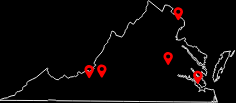Describe every aspect of the image in detail.

The image presents a map of Virginia prominently featuring multiple locations of Virginia Tech campuses, each marked with a distinct red pin. This visual representation highlights the university's reach across the state, showcasing its various campuses for prospective students and the community. The overall design maintains a minimalist aesthetic with the state outline displayed against a solid background, allowing the red pins to stand out as key indicators of Virginia Tech's presence throughout Virginia. This imagery serves as an informative guide for those seeking to explore or learn more about the university's diverse locations.